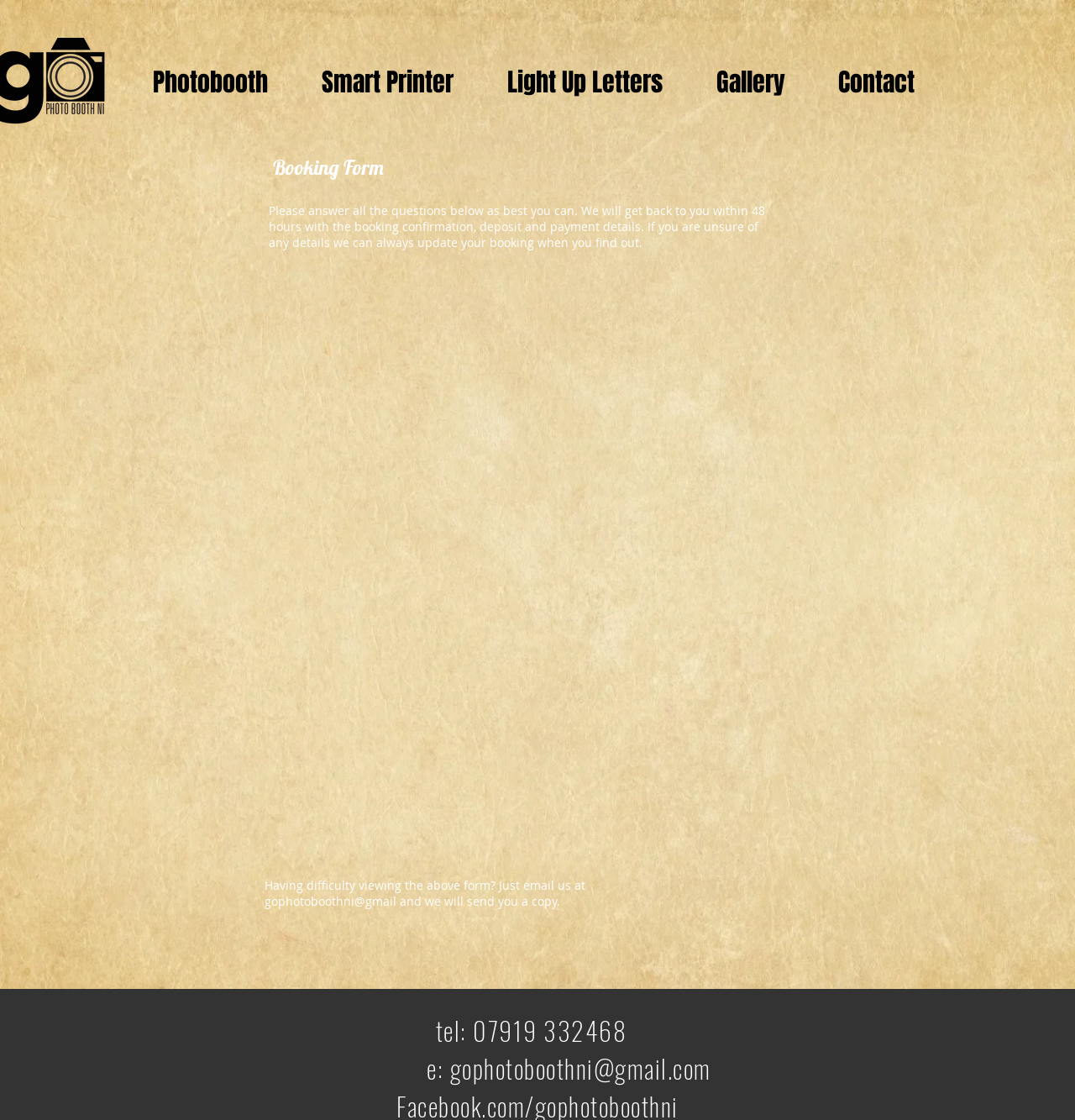What is the alternative method for booking if the form is not accessible?
Give a single word or phrase answer based on the content of the image.

Email the company